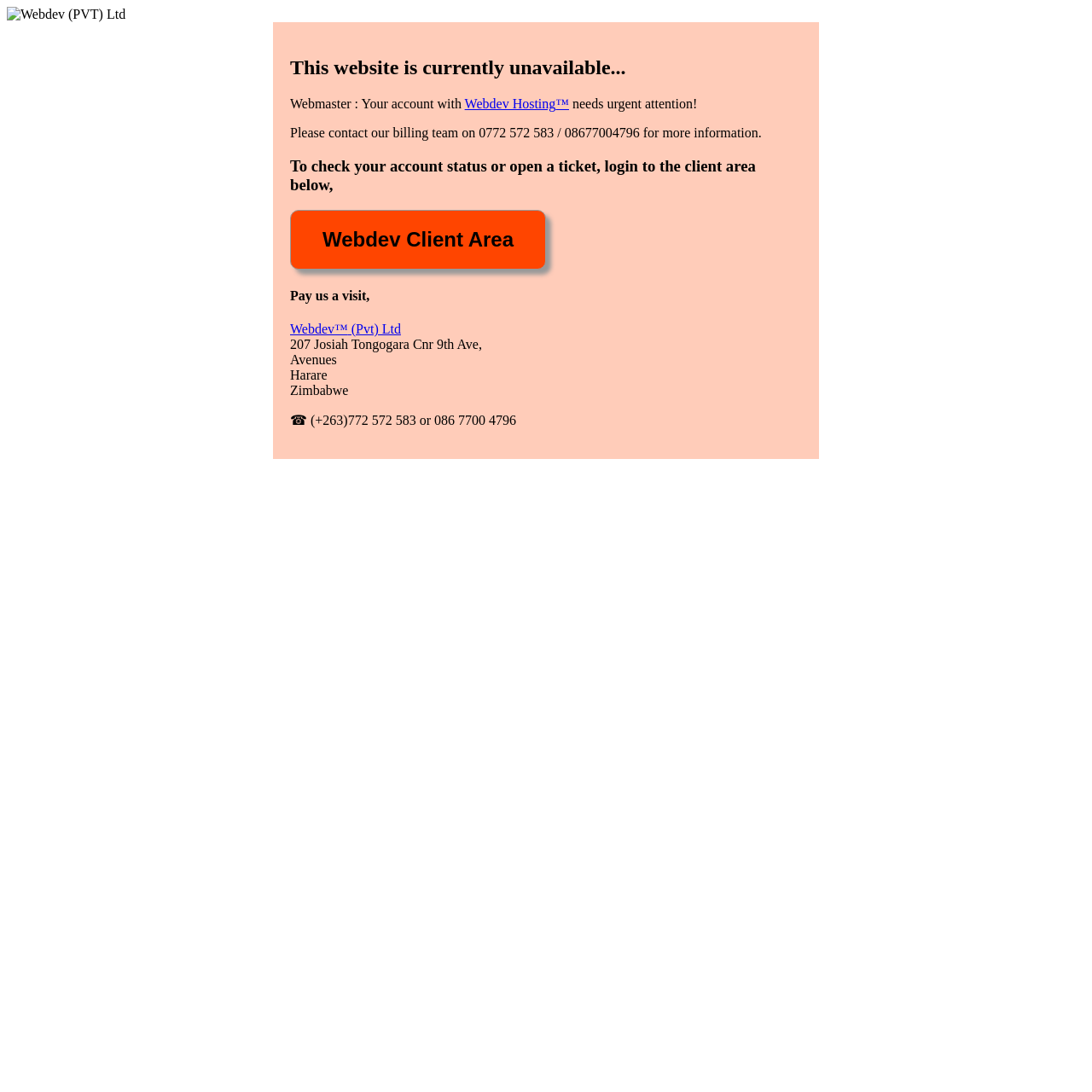What is the name of the company?
Based on the visual content, answer with a single word or a brief phrase.

Webdev (PVT) Ltd